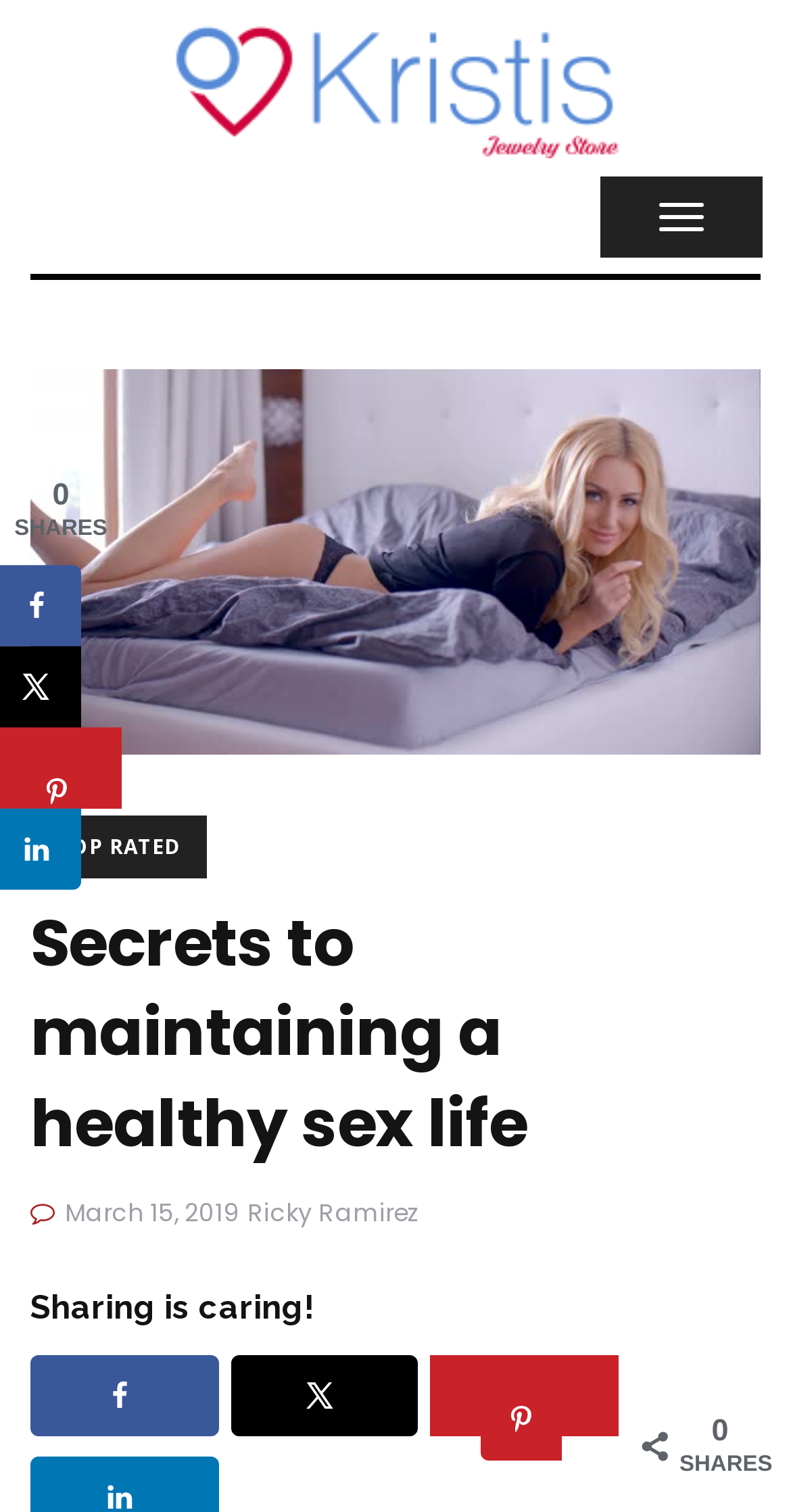Please identify the bounding box coordinates of the element that needs to be clicked to perform the following instruction: "View 'Secrets to maintaining a healthy sex life'".

[0.038, 0.357, 0.962, 0.382]